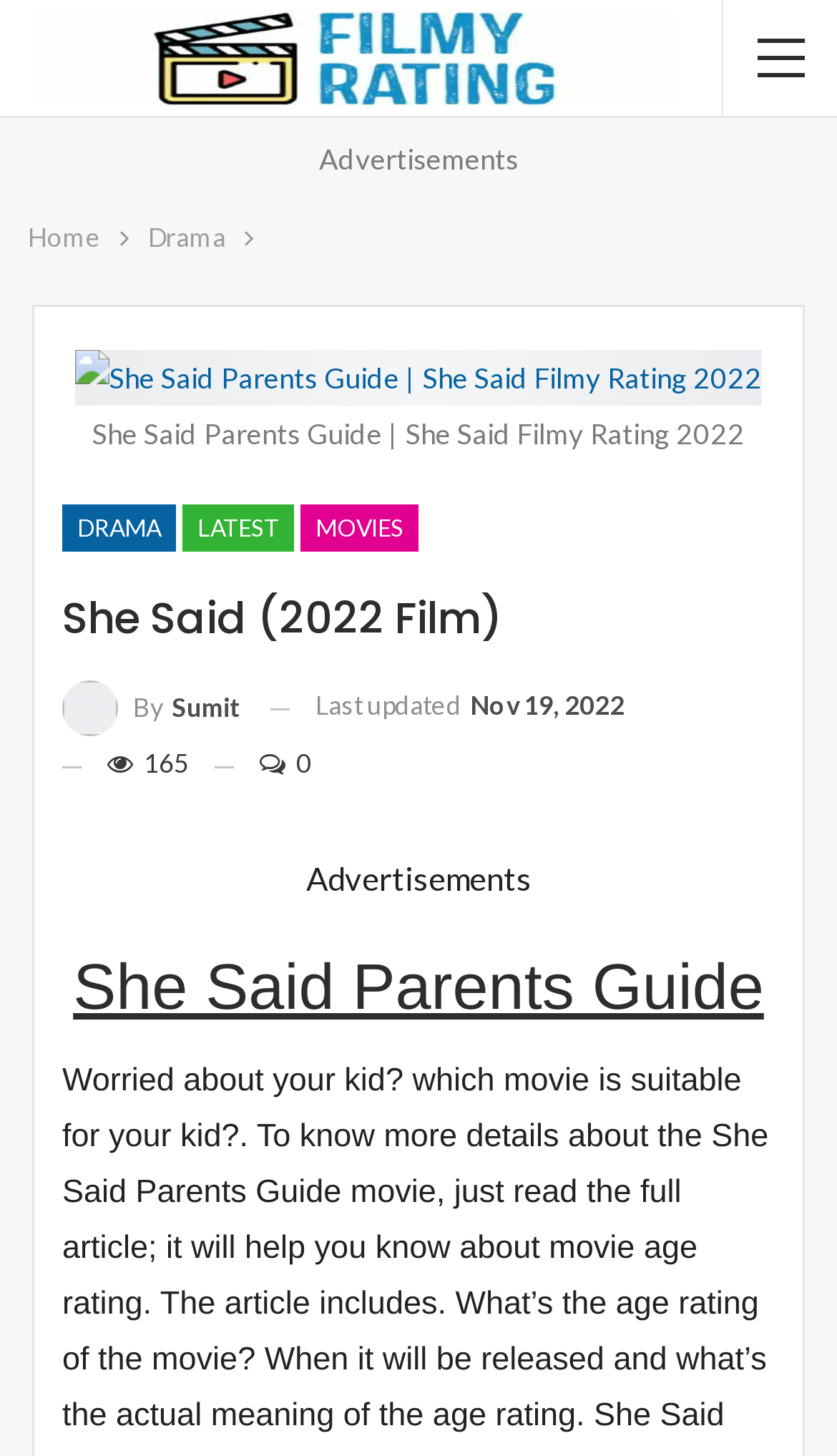Please determine the bounding box coordinates of the clickable area required to carry out the following instruction: "Click on the 'Drama' category". The coordinates must be four float numbers between 0 and 1, represented as [left, top, right, bottom].

[0.177, 0.148, 0.269, 0.18]